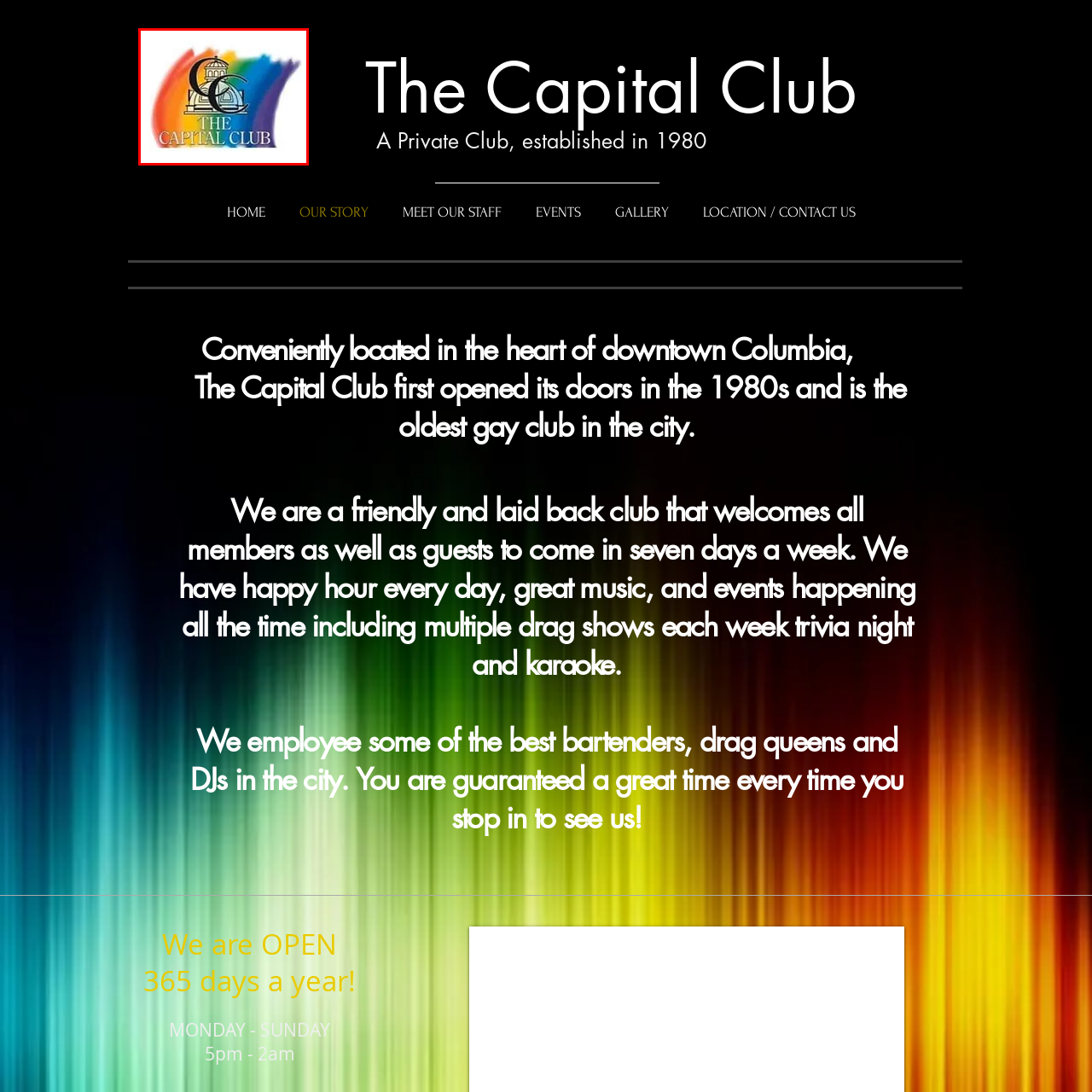Please review the portion of the image contained within the red boundary and provide a detailed answer to the subsequent question, referencing the image: What do the rainbow colors in the logo represent?

According to the caption, the rainbow colors in the logo of The Capital Club serve as a tribute to diversity and pride, embodying the club's commitment to providing a lively atmosphere for all members and their guests.